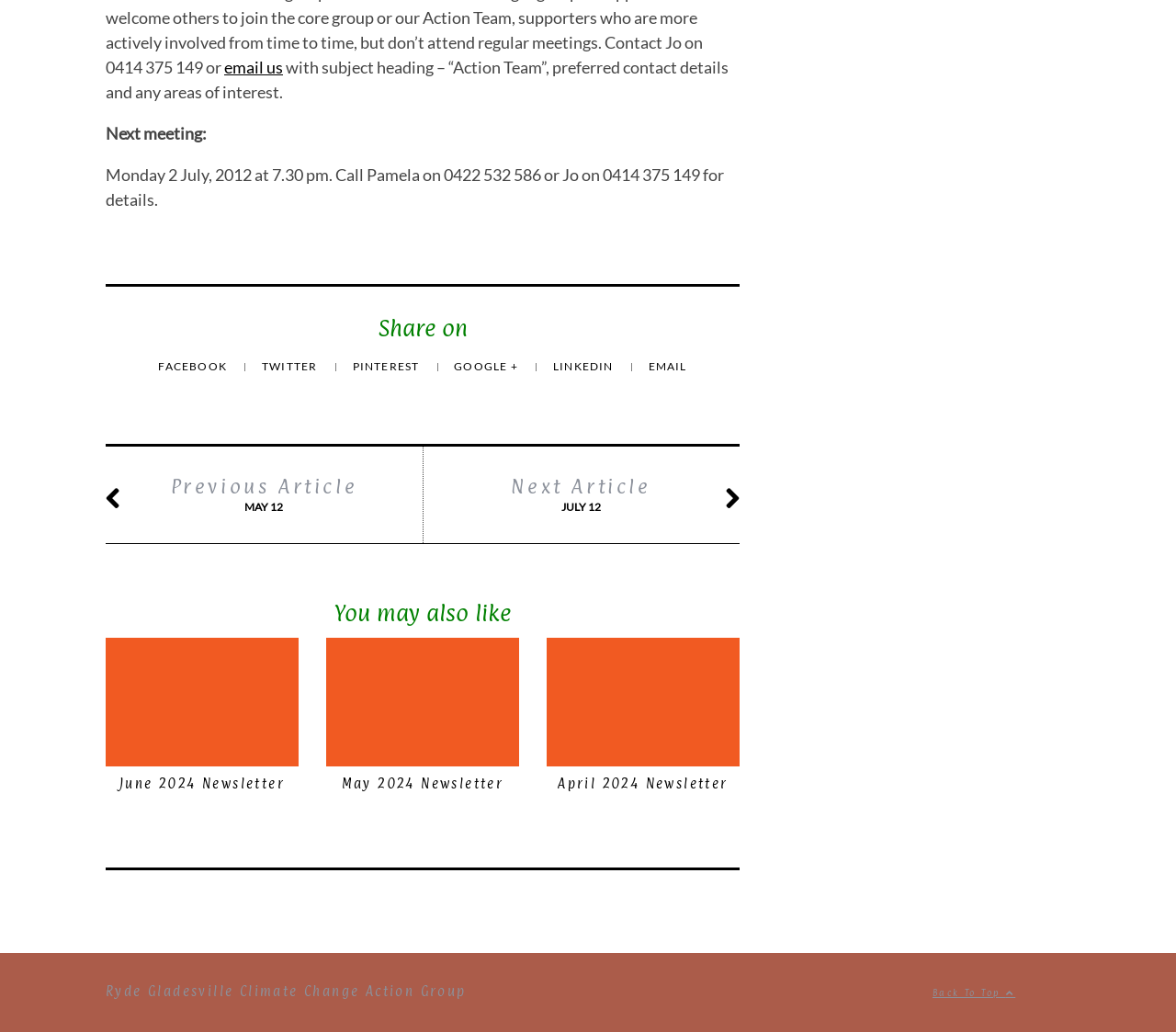What is the purpose of the 'Back To Top' link?
Answer the question with just one word or phrase using the image.

To scroll to the top of the page